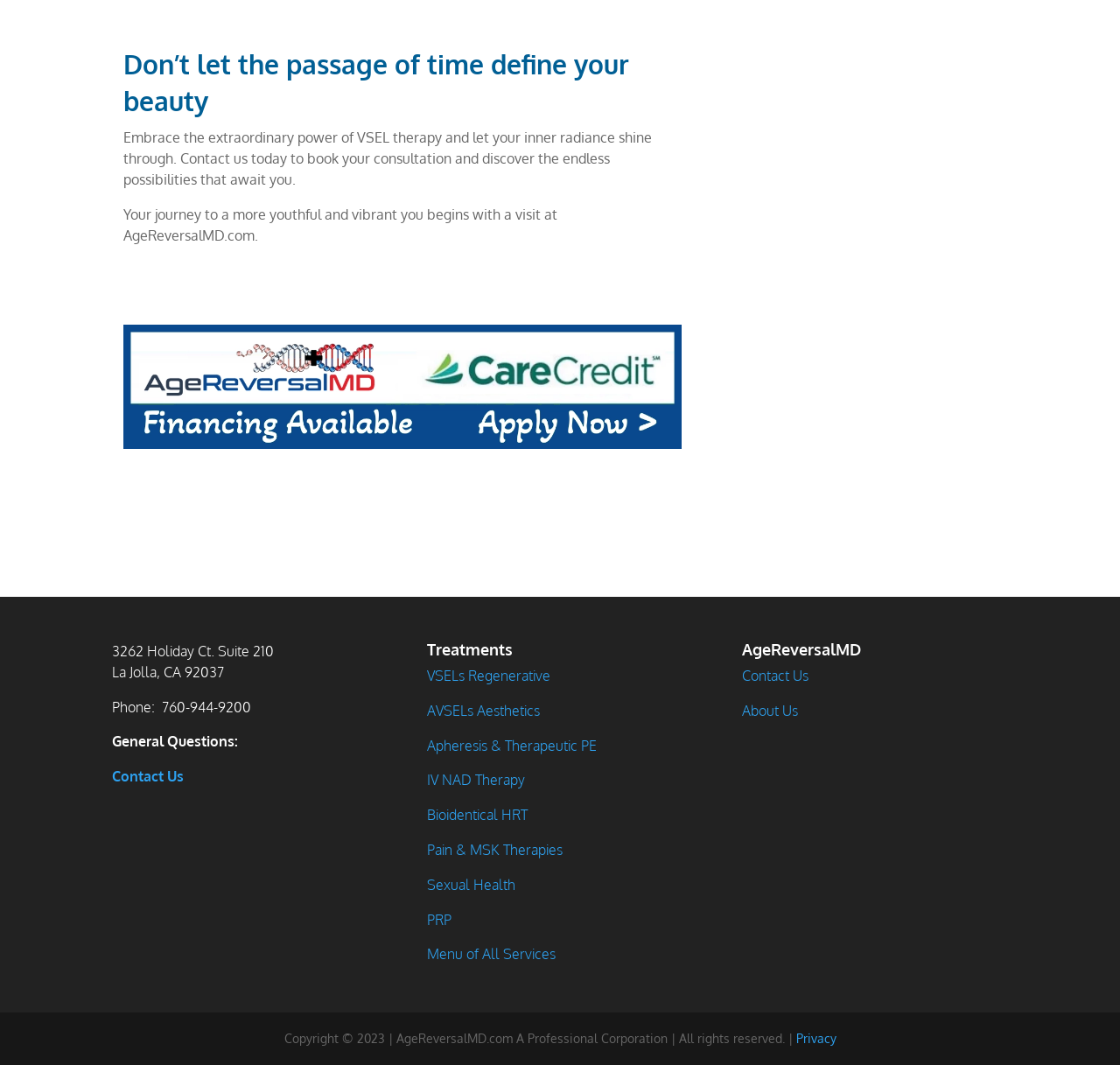Please determine the bounding box coordinates of the clickable area required to carry out the following instruction: "View the 'Treatments' section". The coordinates must be four float numbers between 0 and 1, represented as [left, top, right, bottom].

[0.381, 0.602, 0.619, 0.625]